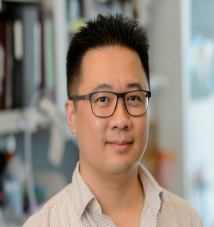Convey a rich and detailed description of the image.

The image features Dr. Jason Tchieu, a prominent researcher affiliated with Cincinnati Children’s Hospital Medical Center and the University of Cincinnati, where he contributes to the Division of Developmental Biology and the Center for Stem Cell and Organoid Medicine. Dr. Tchieu's research focuses on understanding the diversity of the nervous system generated by neural stem cells, as well as the epigenetic mechanisms that influence their differentiation into neurons and glia. His work employs advanced methodologies, including mouse models and genomics, to unravel the complexities of brain development and function, thereby addressing potential dysregulation that may lead to neurological disorders. Dr. Tchieu has an impressive academic background, holding a B.S. from the University of California, San Diego, and a Ph.D. from the University of California, Los Angeles, emphasizing somatic cell reprogramming.